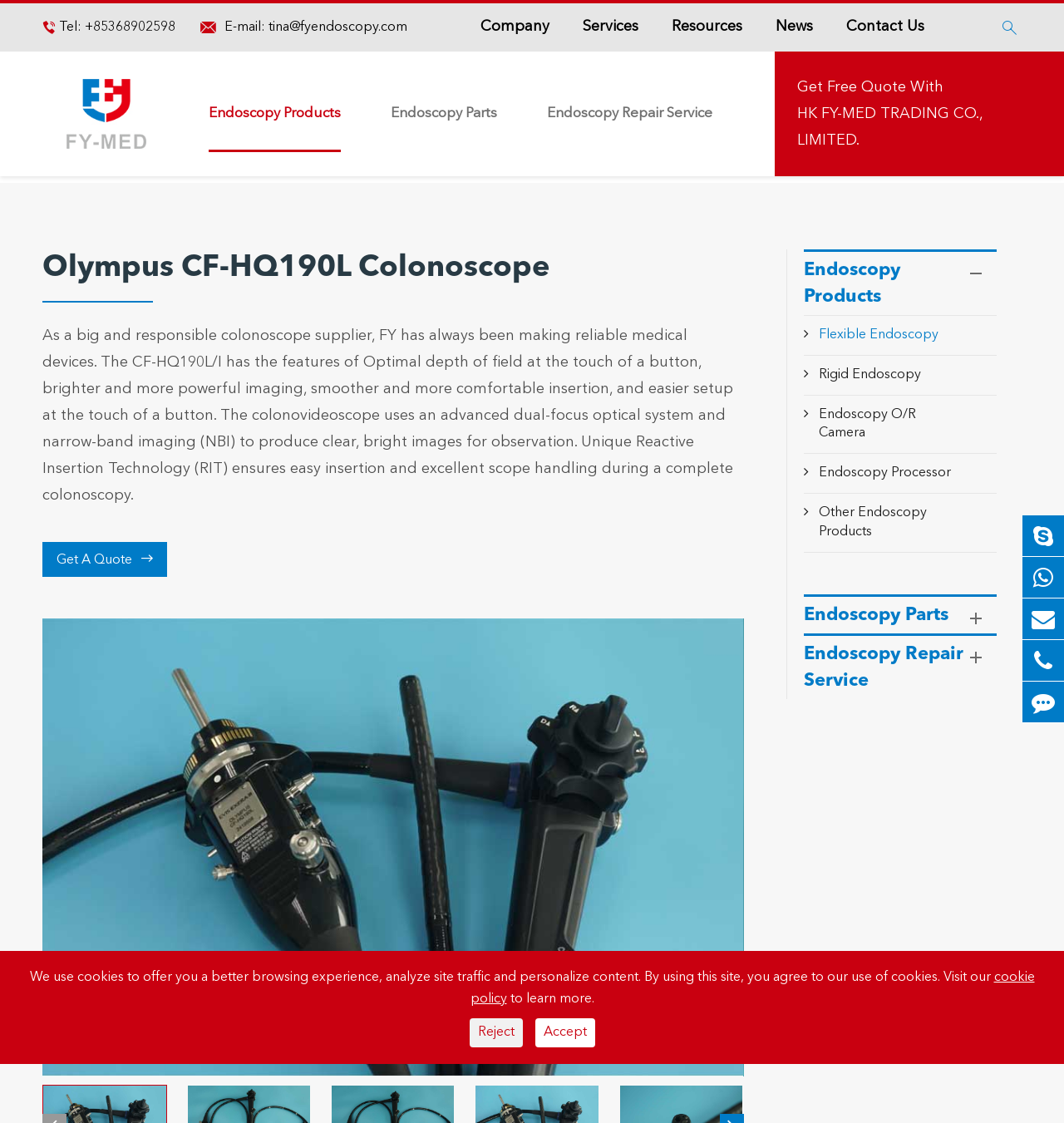Extract the main headline from the webpage and generate its text.

Olympus CF-HQ190L Colonoscope